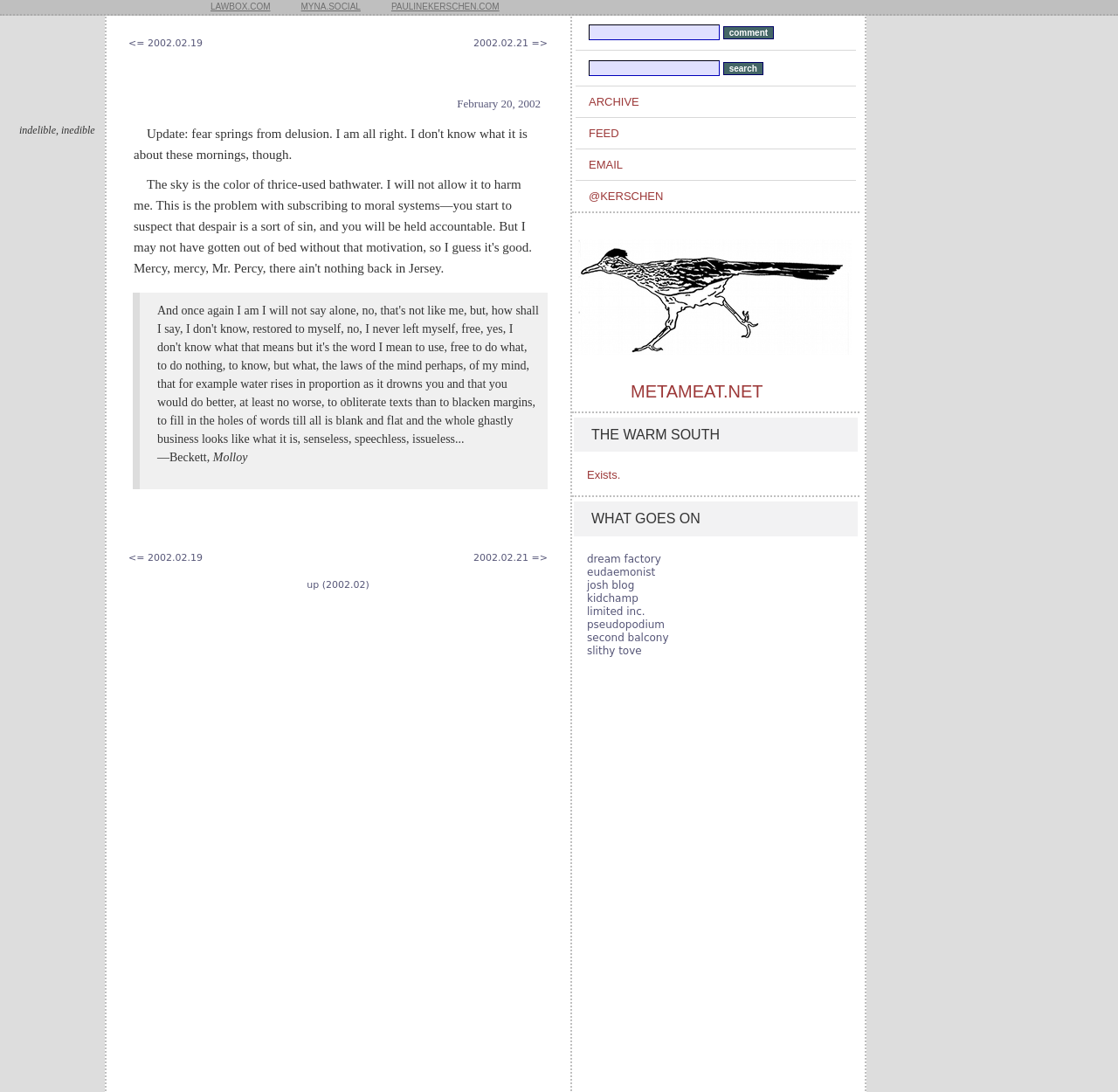Please provide a comprehensive answer to the question below using the information from the image: What is the name of the website?

I determined the answer by looking at the heading element with the text 'METAMEAT.NET' which is likely to be the name of the website.